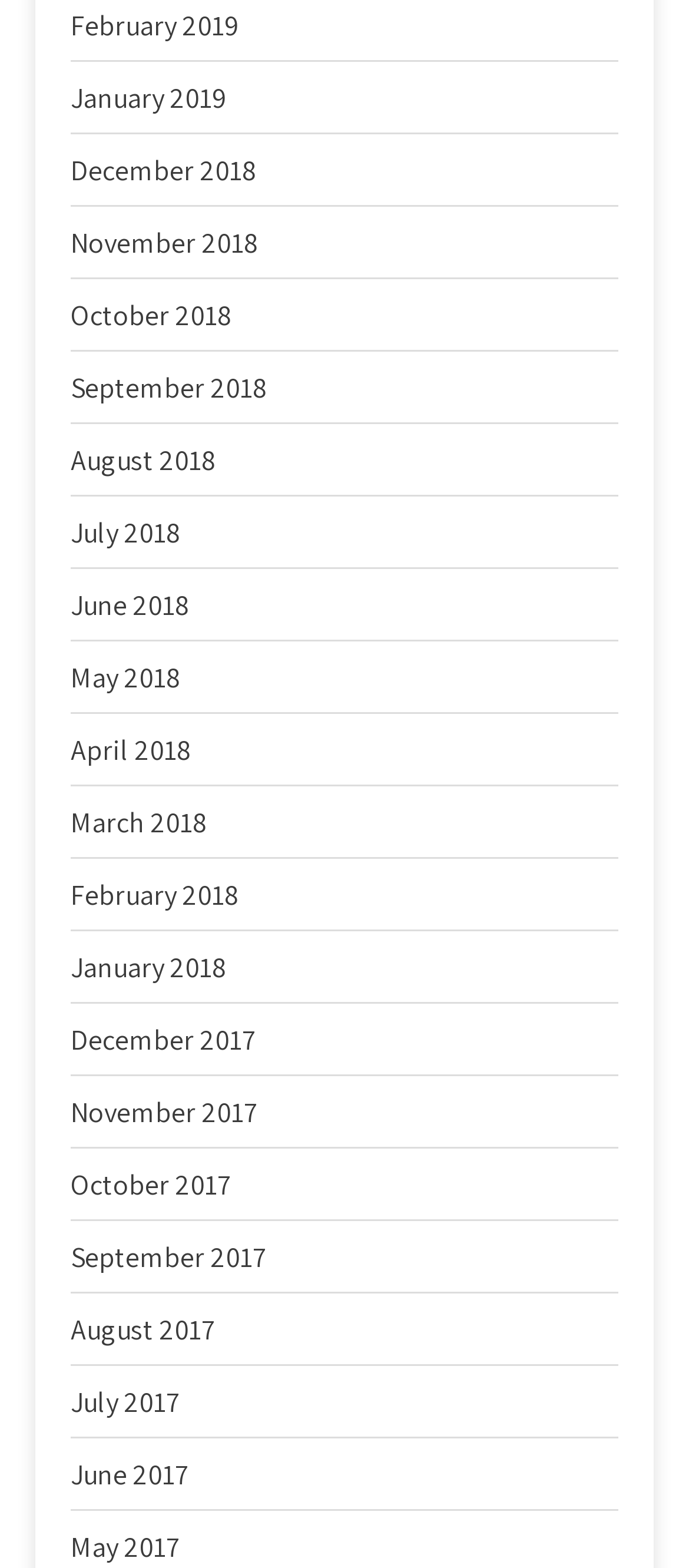Find the bounding box coordinates for the area you need to click to carry out the instruction: "view December 2018". The coordinates should be four float numbers between 0 and 1, indicated as [left, top, right, bottom].

[0.103, 0.097, 0.372, 0.121]